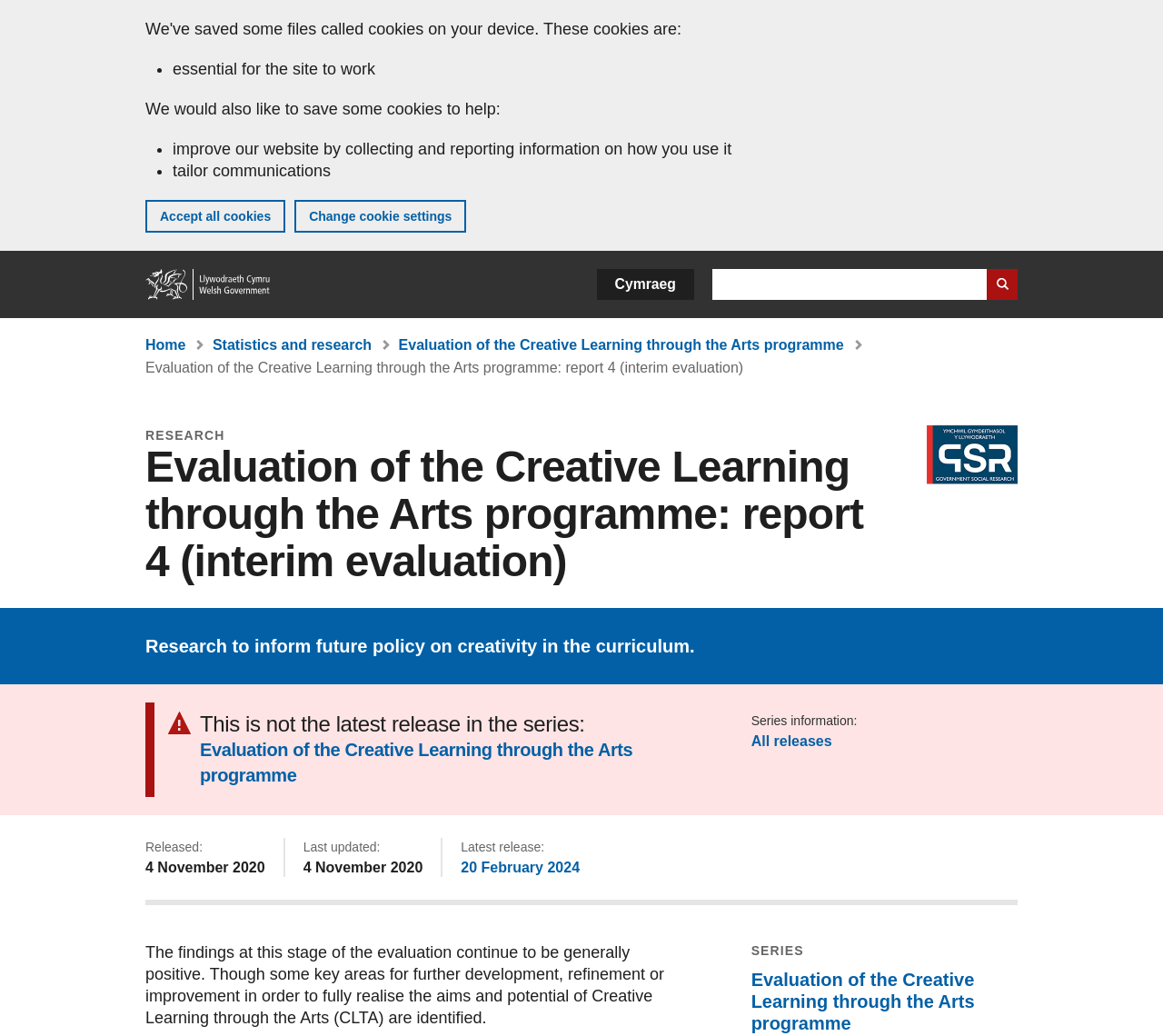Please pinpoint the bounding box coordinates for the region I should click to adhere to this instruction: "Search GOV.WALES".

[0.612, 0.26, 0.875, 0.289]